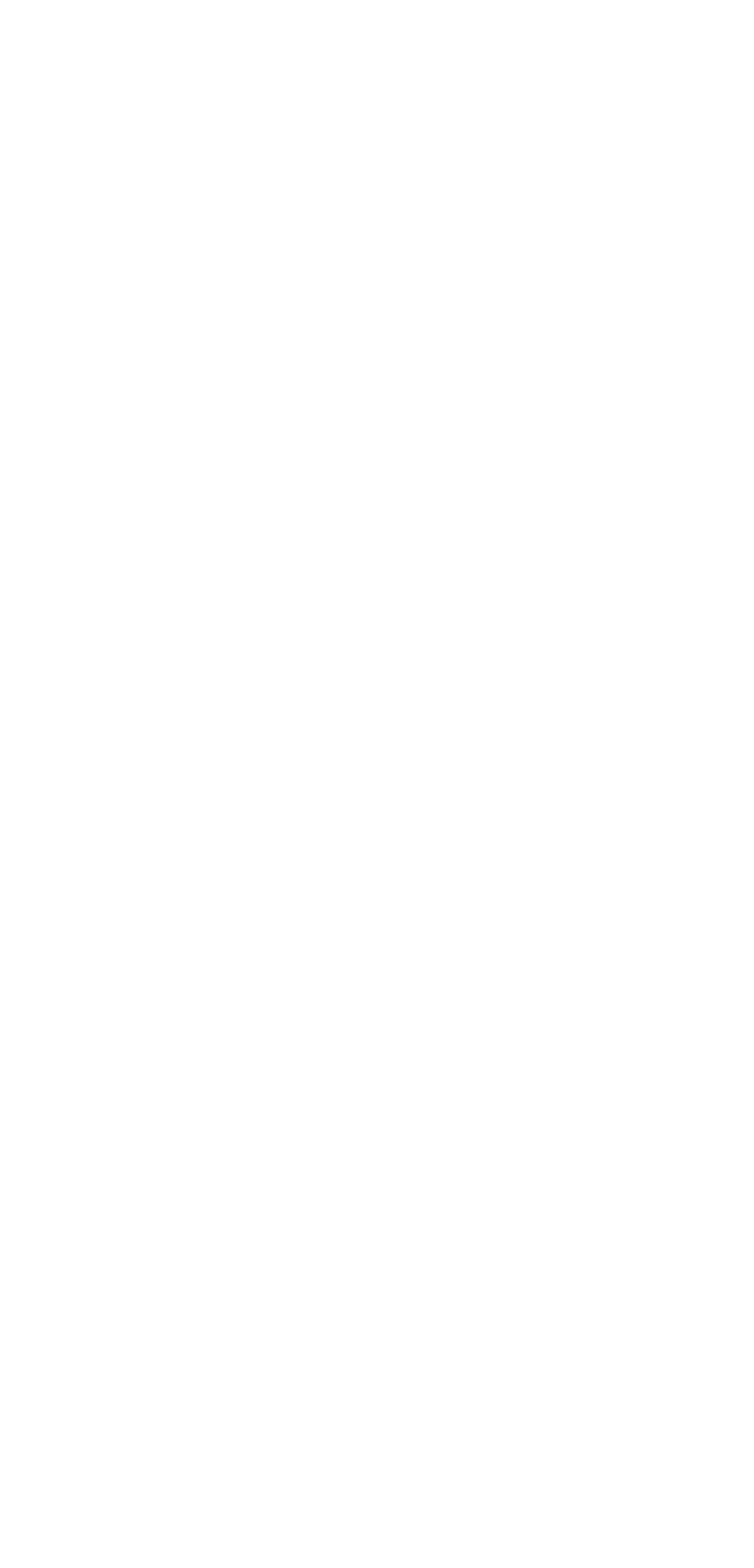Bounding box coordinates are specified in the format (top-left x, top-left y, bottom-right x, bottom-right y). All values are floating point numbers bounded between 0 and 1. Please provide the bounding box coordinate of the region this sentence describes: Vital Proteins Collagen Peptides Capsules

None